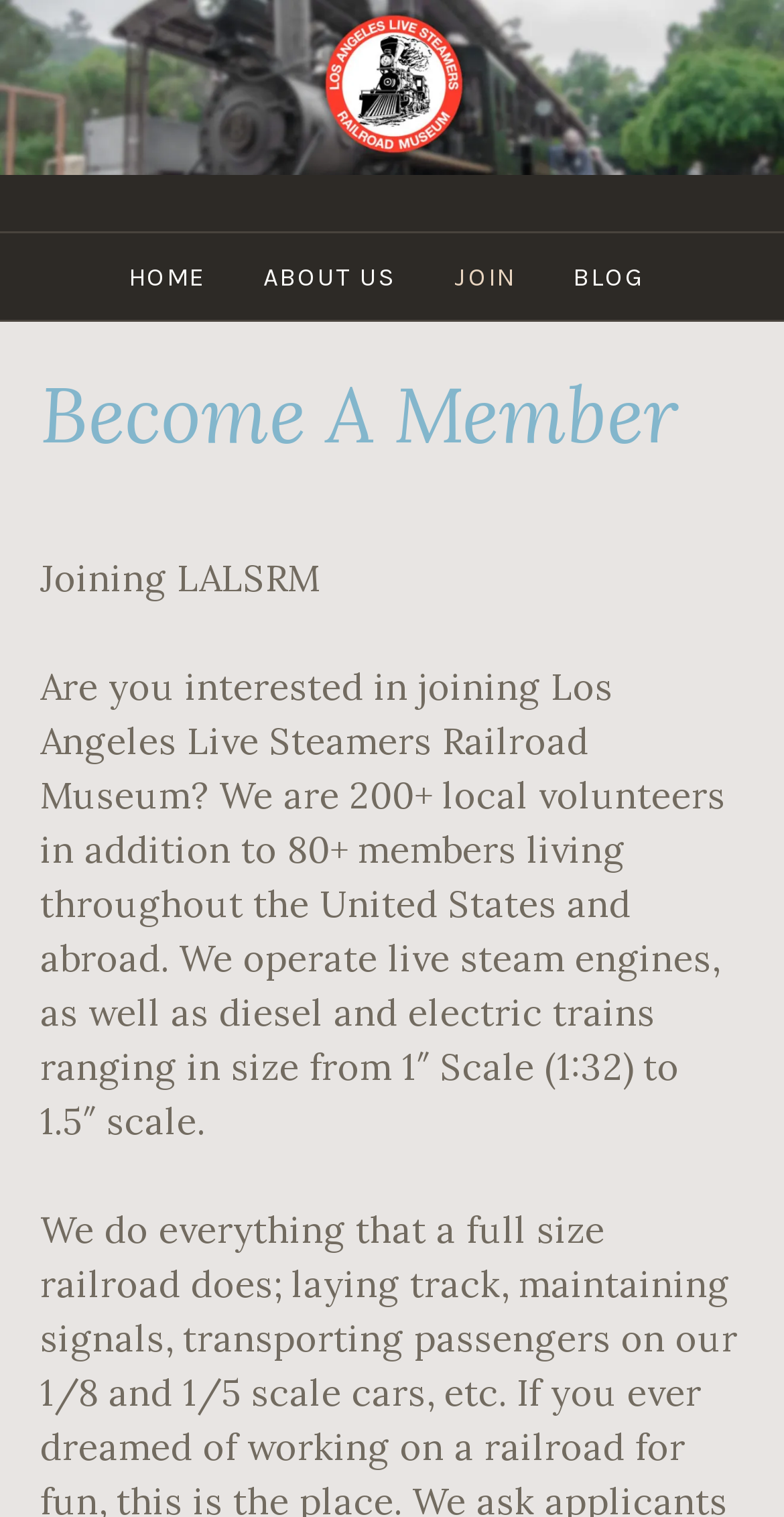What is the purpose of the webpage?
Give a single word or phrase answer based on the content of the image.

To join the museum